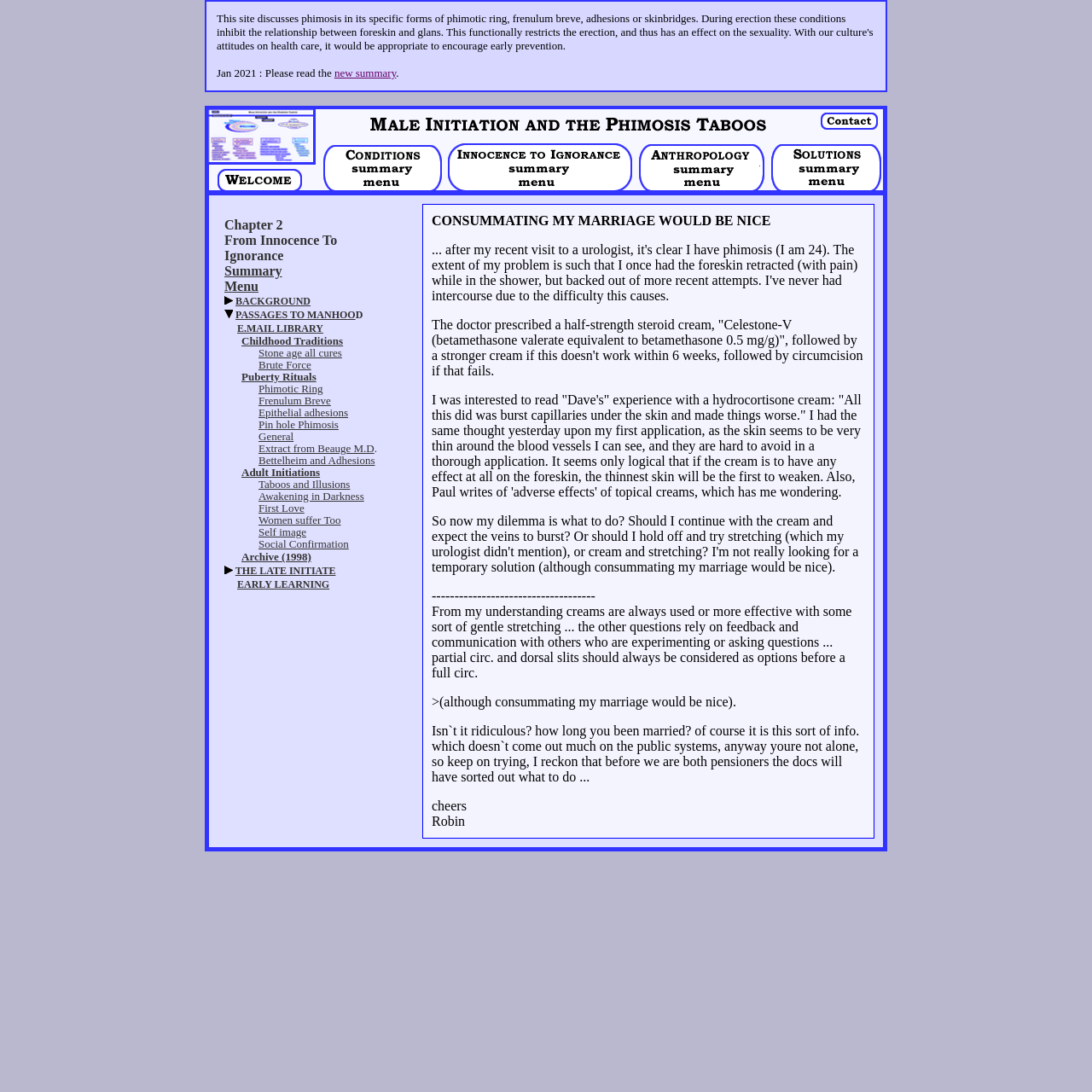Why is the author concerned about using the cream?
Refer to the screenshot and deliver a thorough answer to the question presented.

The author is concerned about using the cream because of the potential adverse effects, such as bursting capillaries under the skin, as mentioned in 'Dave's' experience with a hydrocortisone cream.